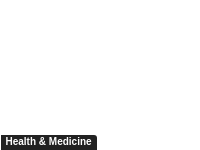Please analyze the image and provide a thorough answer to the question:
What is the design style of the webpage?

The design style of the webpage is minimalistic because the caption mentions that the overall design emphasizes clarity and accessibility for visitors seeking knowledge in the health and medicine area, which is a characteristic of minimalistic design.